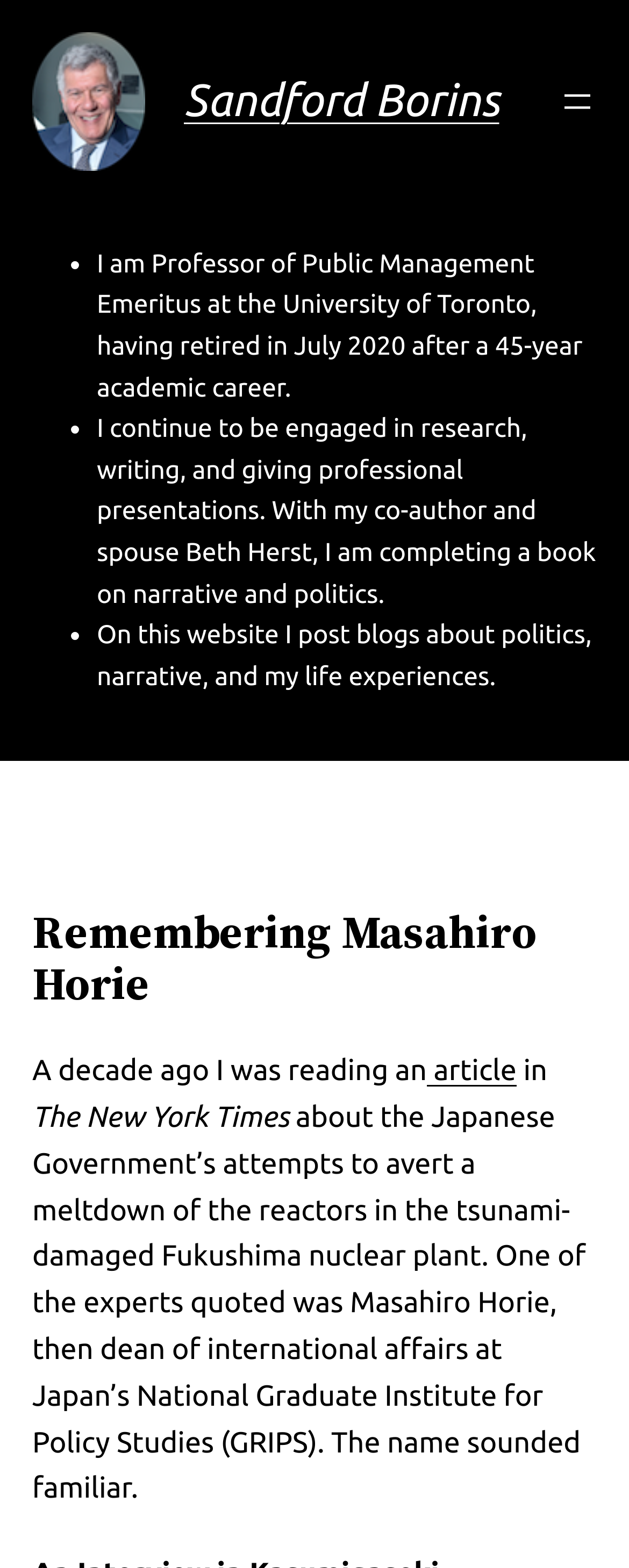Offer an in-depth caption of the entire webpage.

This webpage is a personal website of Sandford Borins, a Professor of Public Management Emeritus at the University of Toronto. At the top left, there is an image of Sandford Borins, accompanied by a heading with his name. Below the image, there is a brief introduction about himself, stating his academic background and current engagements. 

On the top right, there is a navigation menu with a button to open a dialog. Below the navigation menu, there are three bullet points, each followed by a paragraph of text. The first paragraph describes his academic career, the second paragraph mentions his ongoing research and writing projects, and the third paragraph introduces the purpose of his website, which is to post blogs about politics, narrative, and his life experiences.

Below these introductory sections, there is a heading "Remembering Masahiro Horie" followed by a blog post. The blog post starts with a sentence about reading an article a decade ago, and then mentions the article's topic, which is about the Japanese Government's attempts to avert a meltdown of the reactors in the tsunami-damaged Fukushima nuclear plant. The post quotes an expert, Masahiro Horie, who was the dean of international affairs at Japan's National Graduate Institute for Policy Studies (GRIPS) at the time.